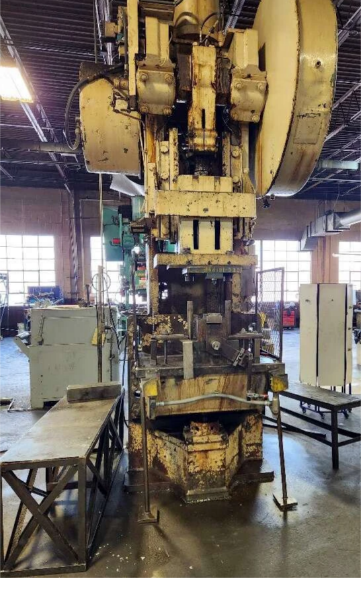What is the purpose of the two heavy wheels?
Answer briefly with a single word or phrase based on the image.

Apply significant force